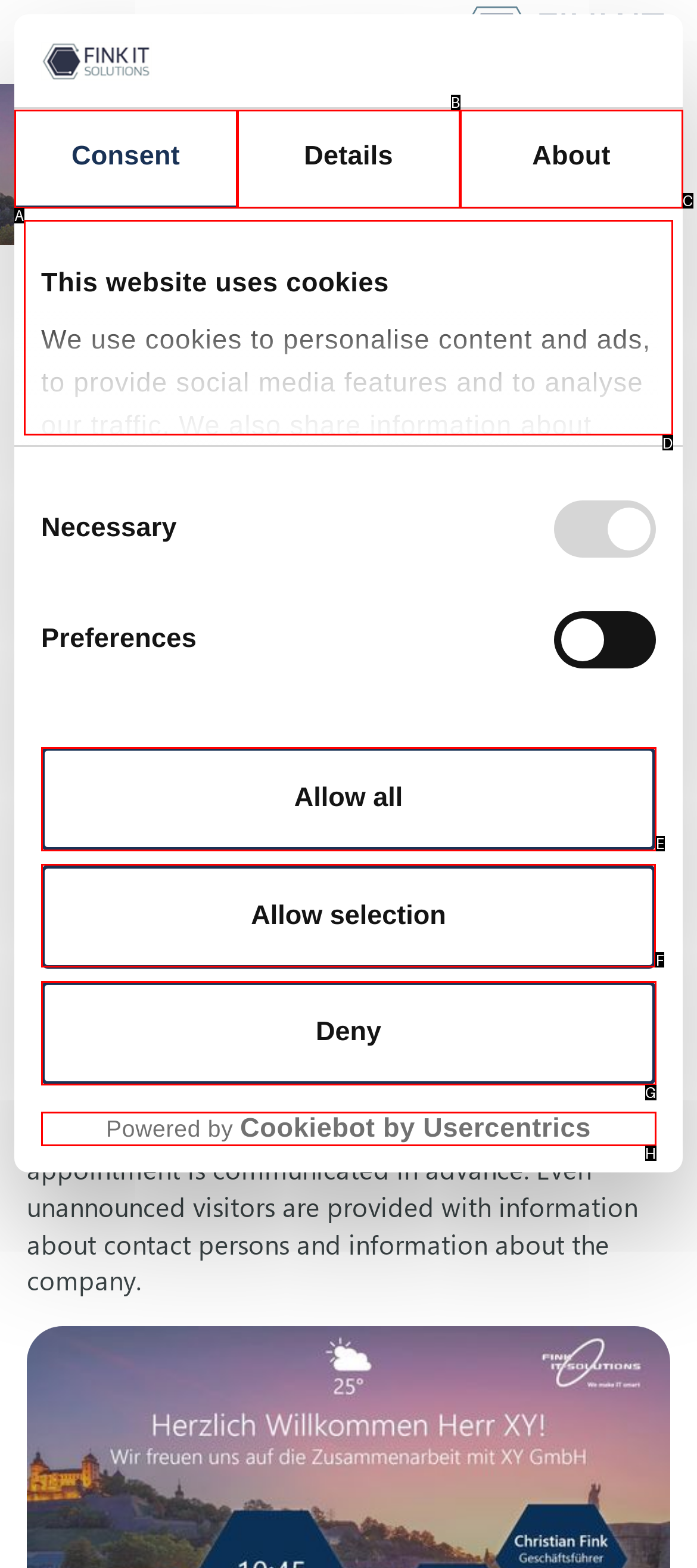For the task "Click the 'Allow selection' button", which option's letter should you click? Answer with the letter only.

F